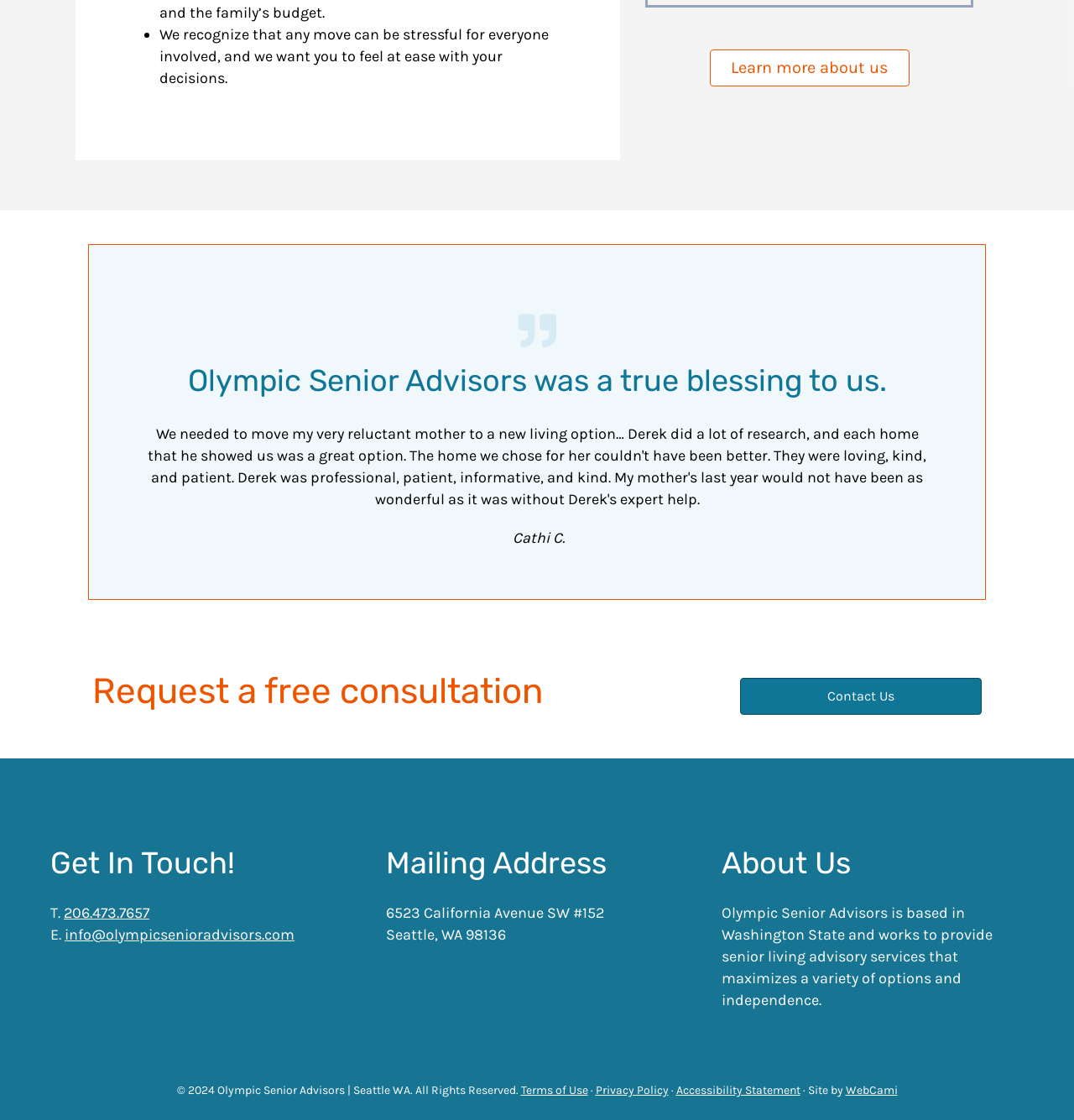Please specify the bounding box coordinates of the clickable section necessary to execute the following command: "Call the office".

[0.059, 0.806, 0.139, 0.823]